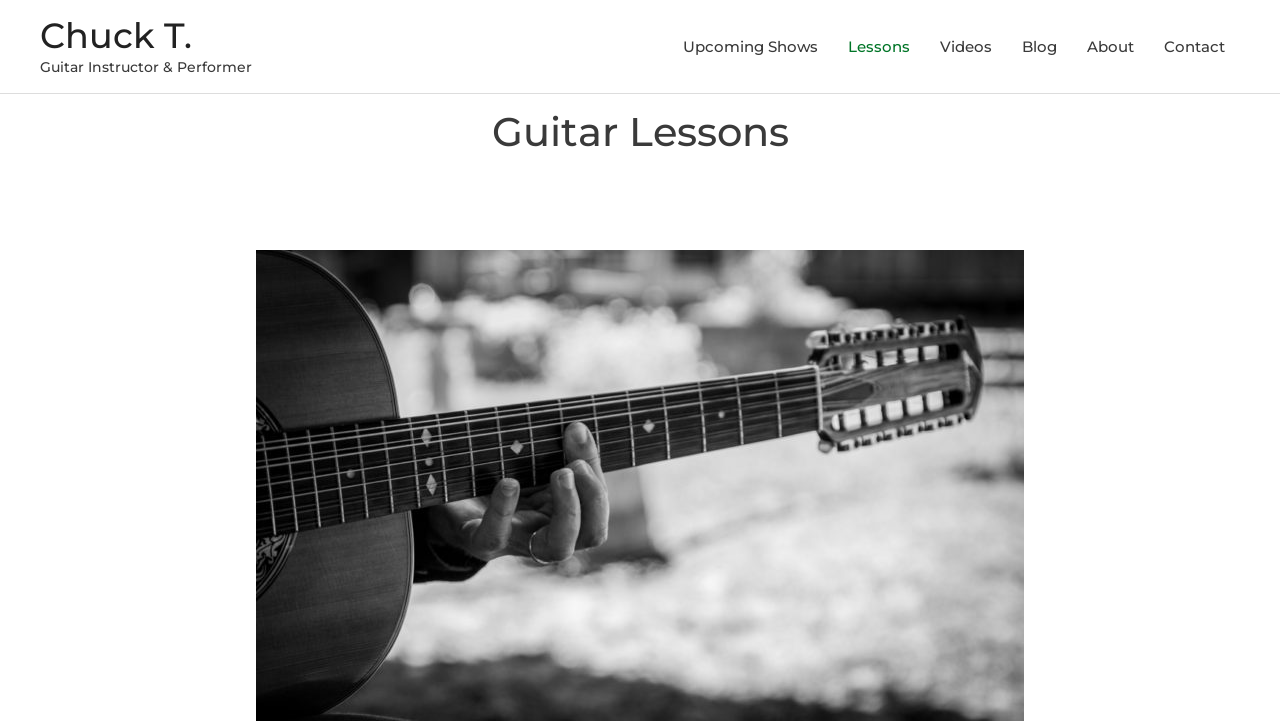Refer to the element description Videos and identify the corresponding bounding box in the screenshot. Format the coordinates as (top-left x, top-left y, bottom-right x, bottom-right y) with values in the range of 0 to 1.

[0.723, 0.023, 0.787, 0.106]